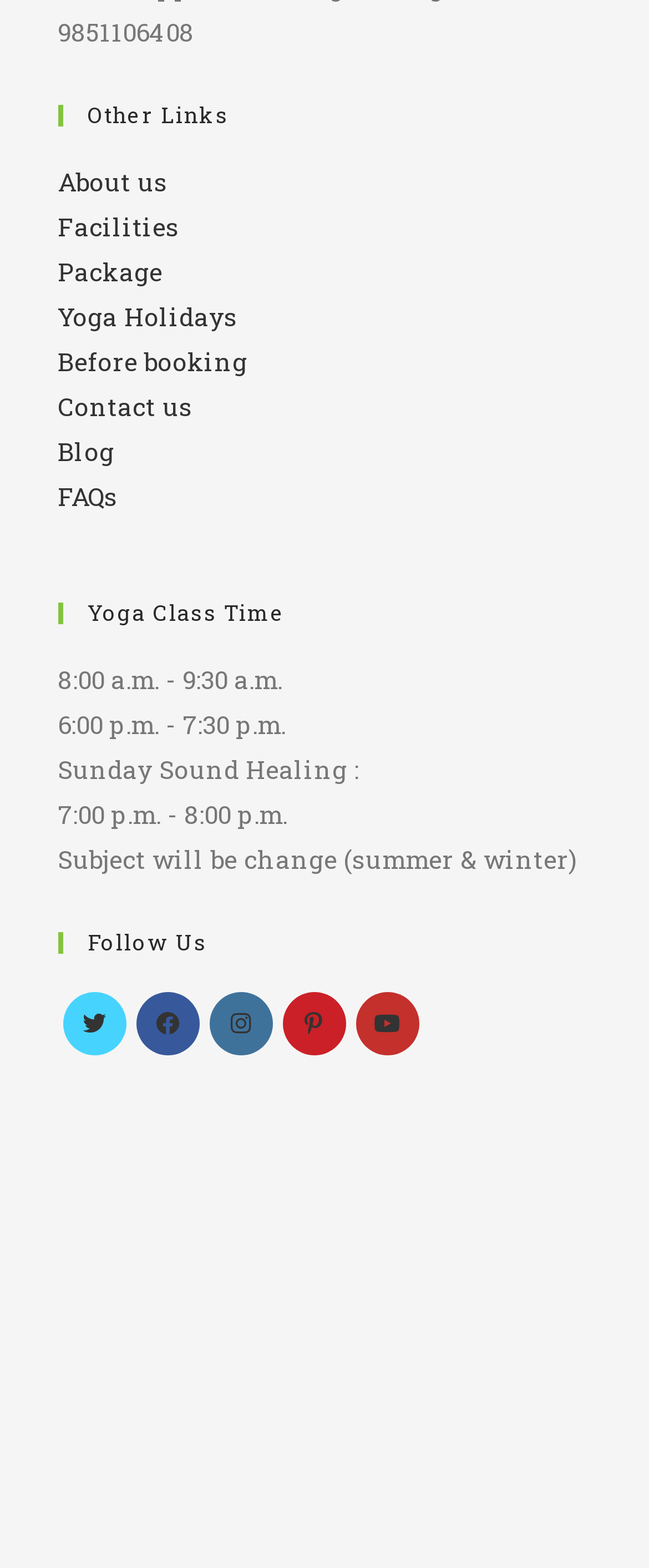Highlight the bounding box coordinates of the element you need to click to perform the following instruction: "Check the FAQs."

[0.088, 0.306, 0.181, 0.327]